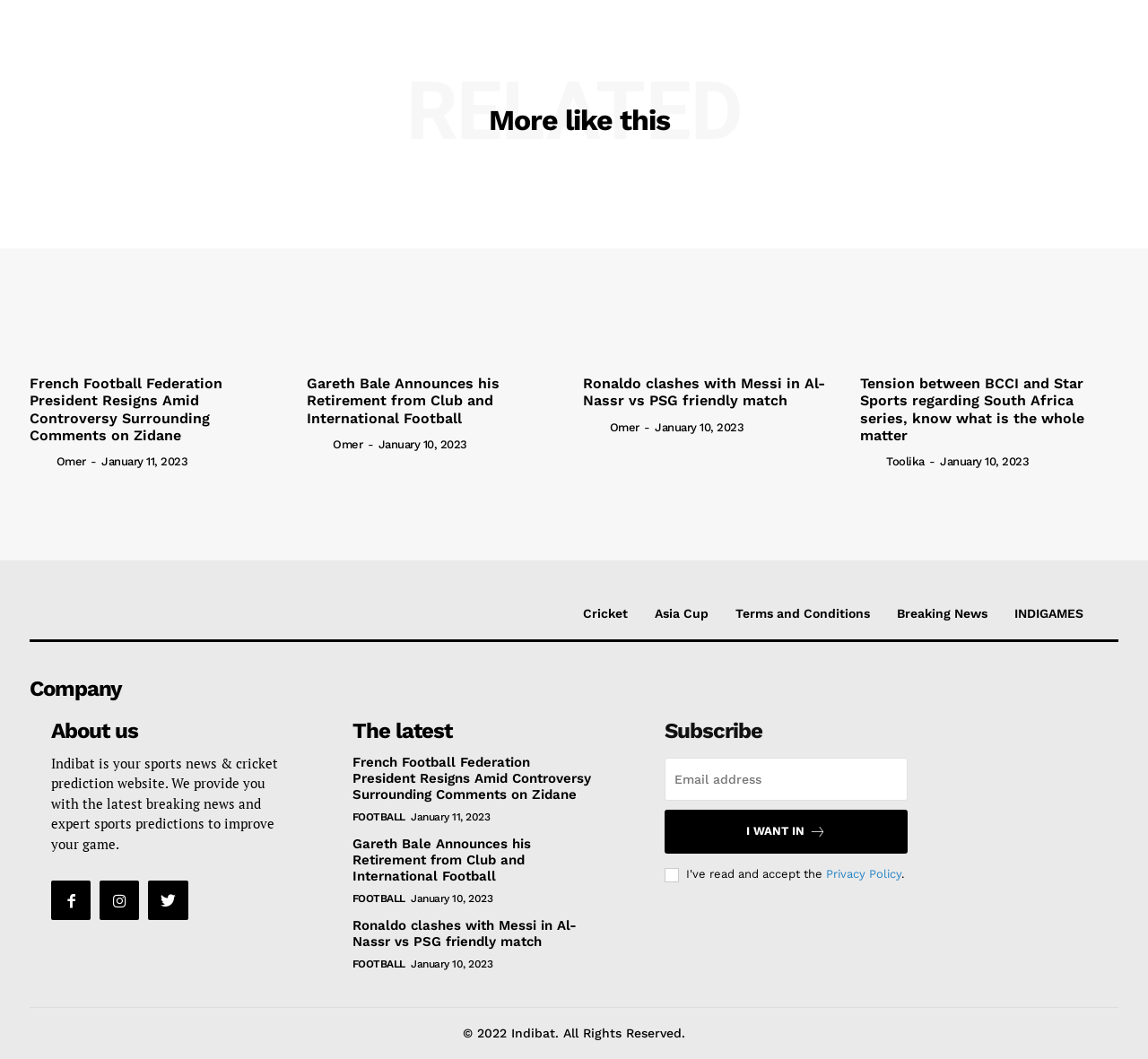Answer the following query with a single word or phrase:
How many authors are mentioned on the webpage?

2